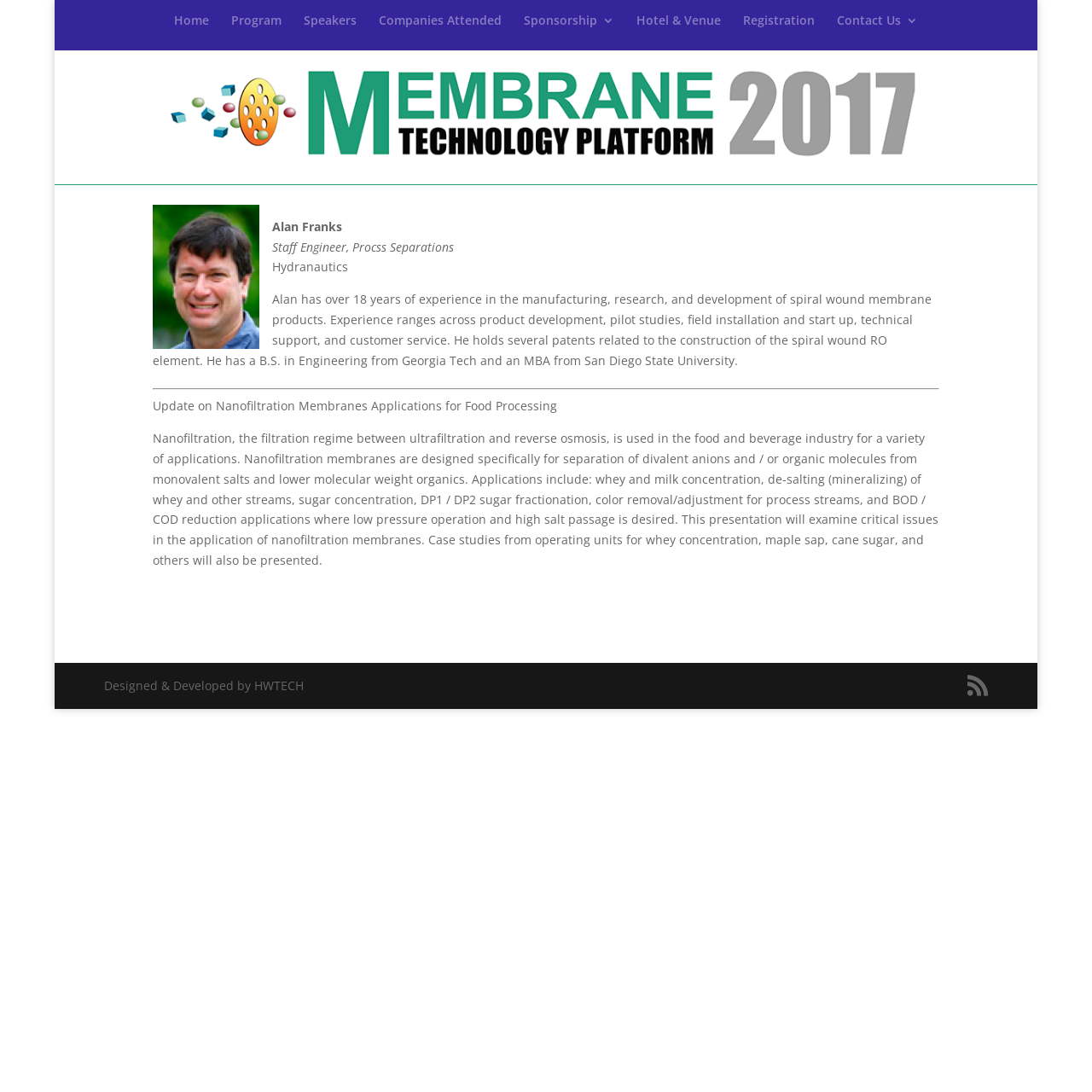Find the bounding box of the UI element described as: "Companies Attended". The bounding box coordinates should be given as four float values between 0 and 1, i.e., [left, top, right, bottom].

[0.347, 0.013, 0.459, 0.046]